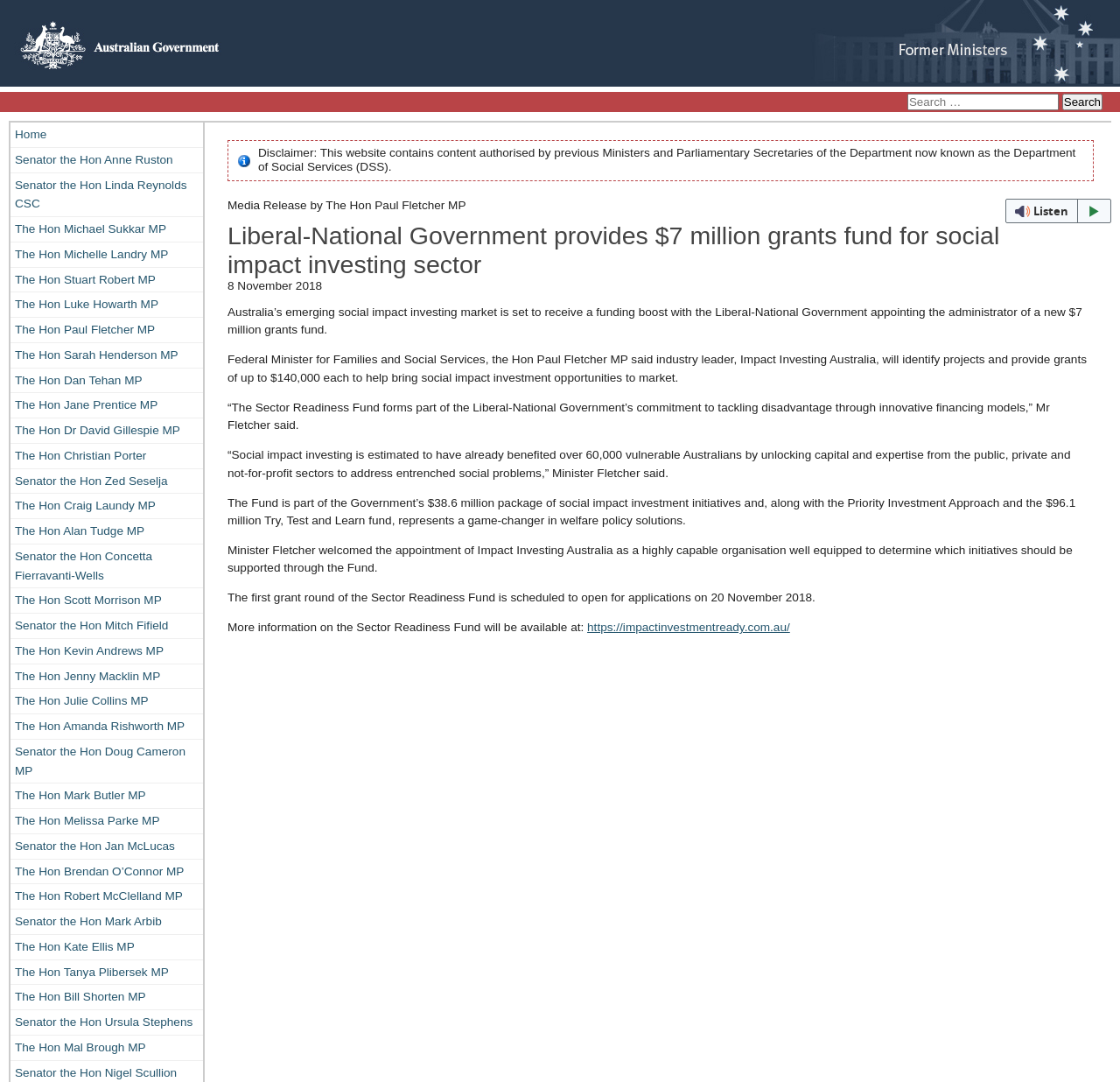Please provide the bounding box coordinates for the element that needs to be clicked to perform the instruction: "Learn about research chemicals". The coordinates must consist of four float numbers between 0 and 1, formatted as [left, top, right, bottom].

None